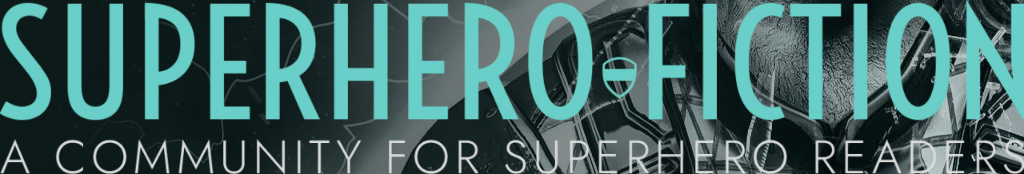Offer an in-depth caption that covers the entire scene depicted in the image.

The image features the title "SUPERHERO-FICTION" prominently displayed in a bold and modern font, engaging viewers with its vibrant, teal color. Below the title, the tagline reads "A COMMUNITY FOR SUPERHERO READERS," suggesting a collaborative space tailored for enthusiasts of superhero narratives. The background includes subtle graphic elements that hint at themes of action and adventure, aligning with the thrilling essence of superhero stories. This visual composition aims to encapsulate the dynamic spirit of superhero literature and its dedicated readership.